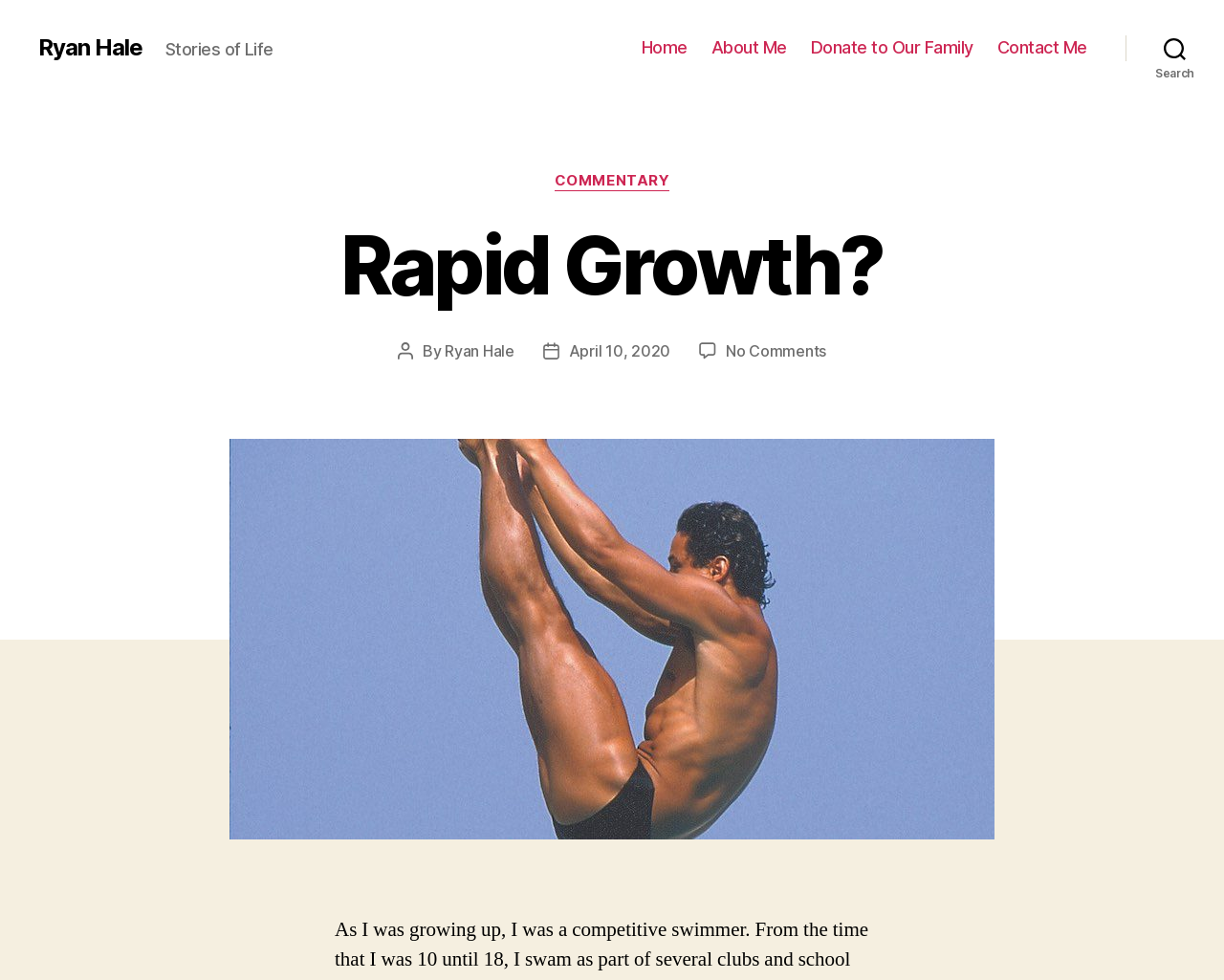Show me the bounding box coordinates of the clickable region to achieve the task as per the instruction: "search on the website".

[0.92, 0.027, 1.0, 0.07]